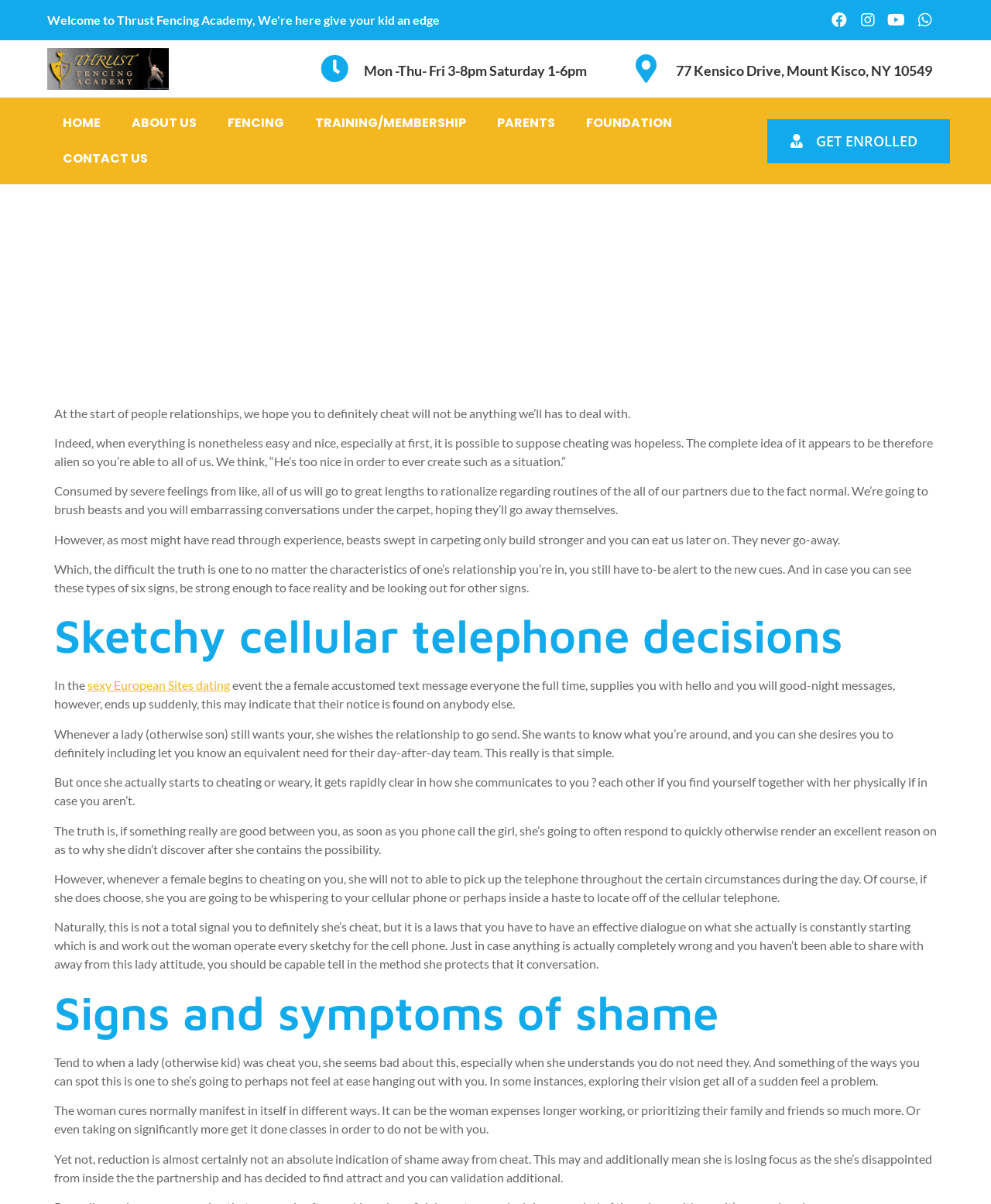Provide a single word or phrase answer to the question: 
What is the name of the fencing academy?

Thrust Fencing Academy